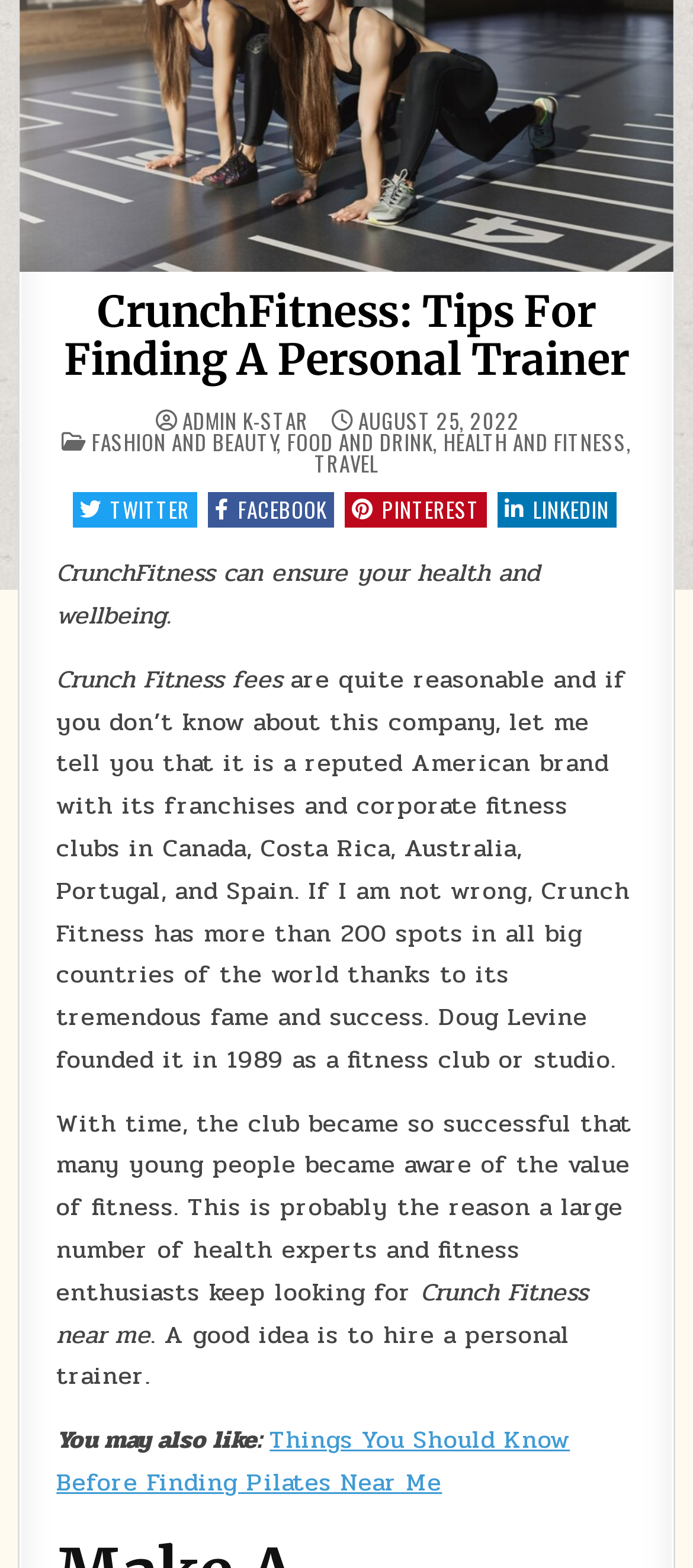Identify the bounding box coordinates for the UI element described by the following text: "Admin K-Star". Provide the coordinates as four float numbers between 0 and 1, in the format [left, top, right, bottom].

[0.263, 0.262, 0.445, 0.275]